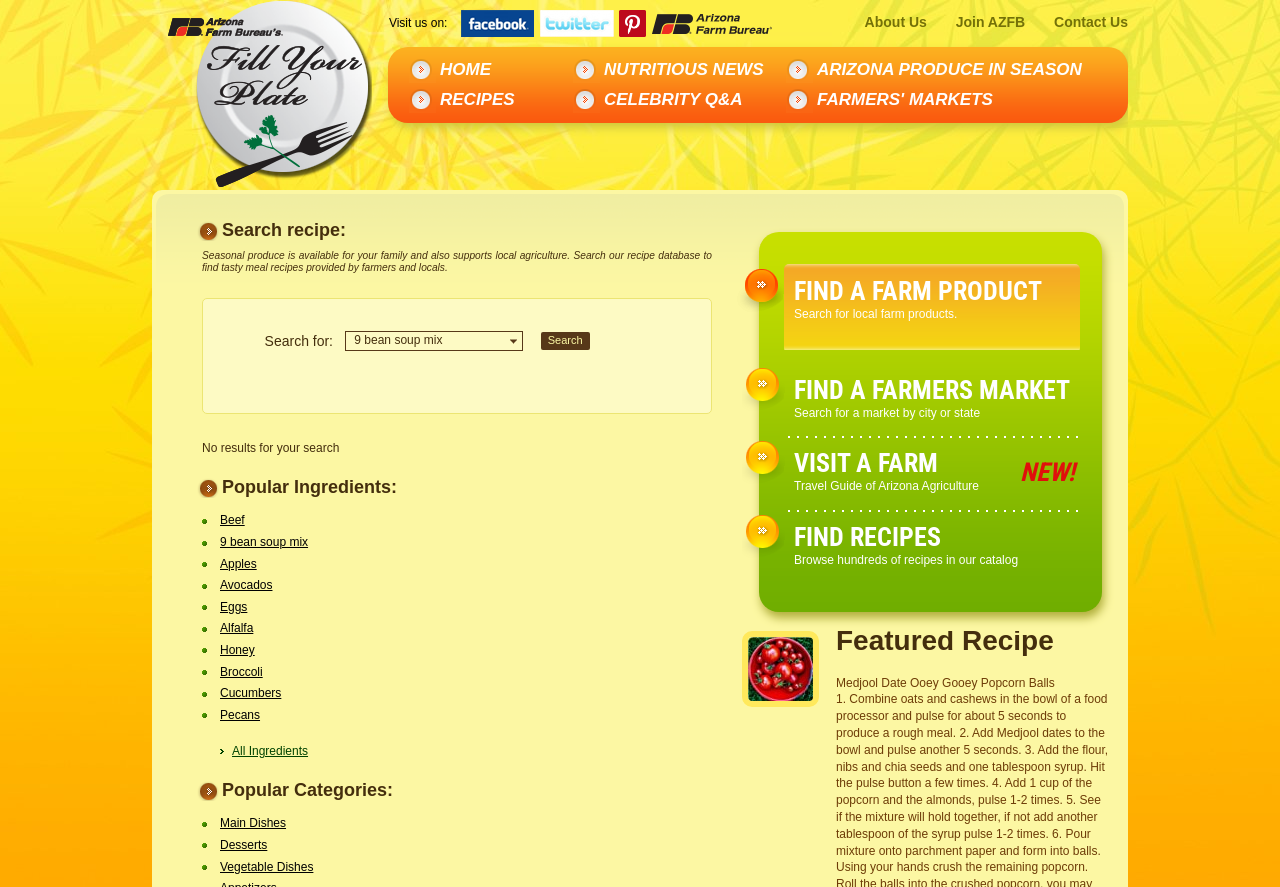Kindly determine the bounding box coordinates for the clickable area to achieve the given instruction: "Find a farm product".

[0.612, 0.298, 0.844, 0.398]